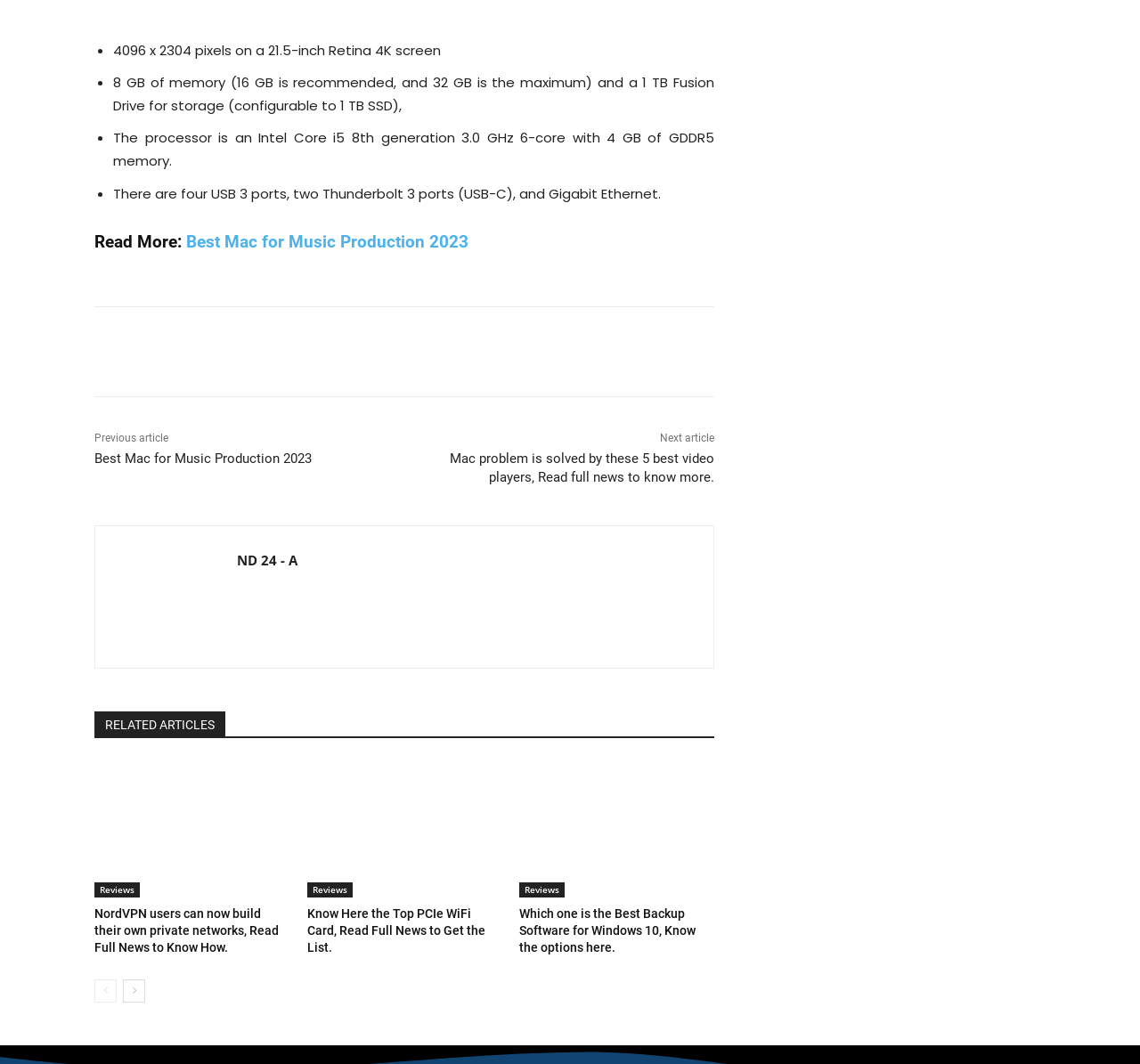Please mark the bounding box coordinates of the area that should be clicked to carry out the instruction: "View related articles".

[0.092, 0.674, 0.188, 0.688]